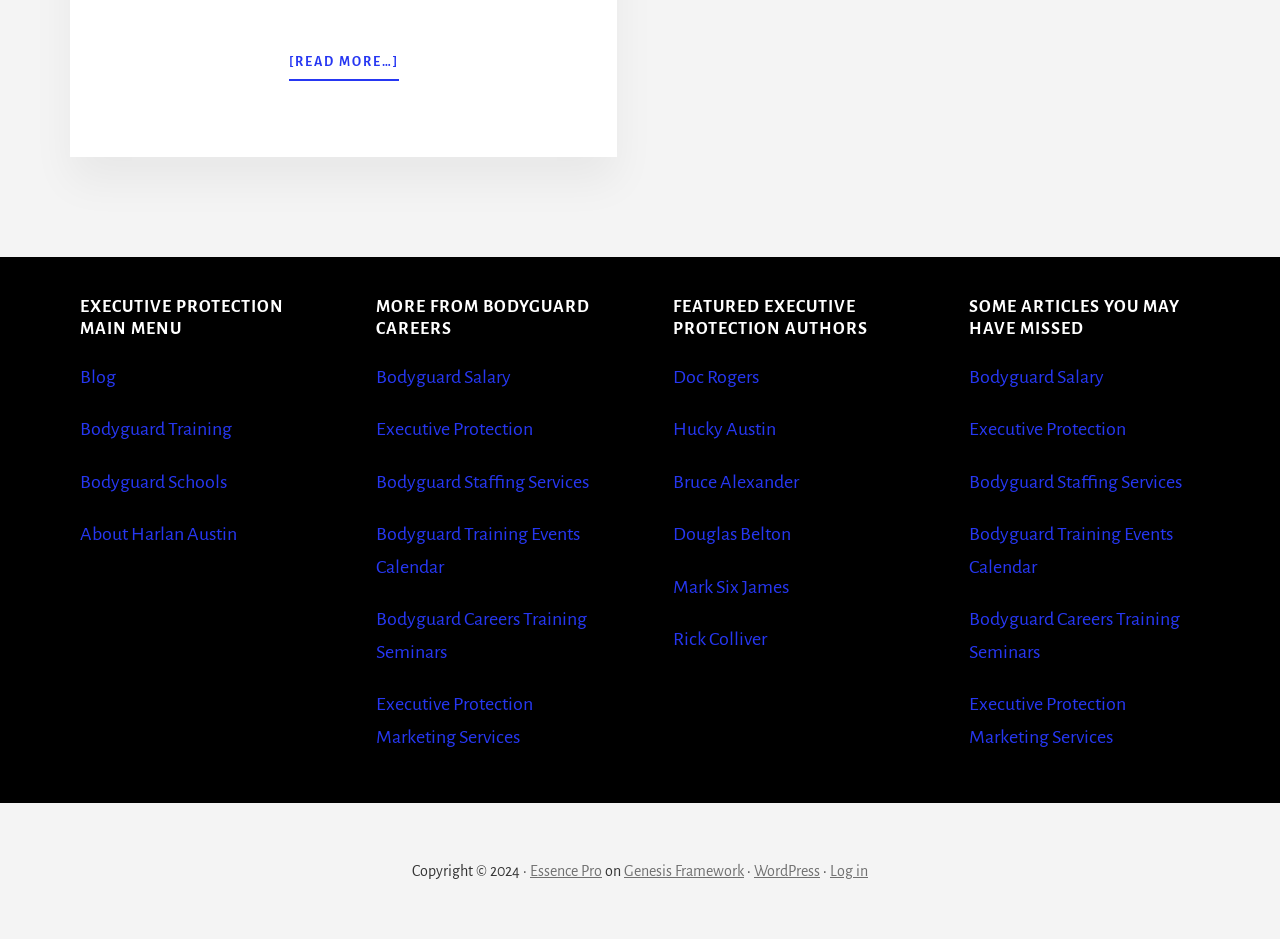Identify the bounding box coordinates for the element you need to click to achieve the following task: "Visit the blog". Provide the bounding box coordinates as four float numbers between 0 and 1, in the form [left, top, right, bottom].

[0.062, 0.39, 0.091, 0.412]